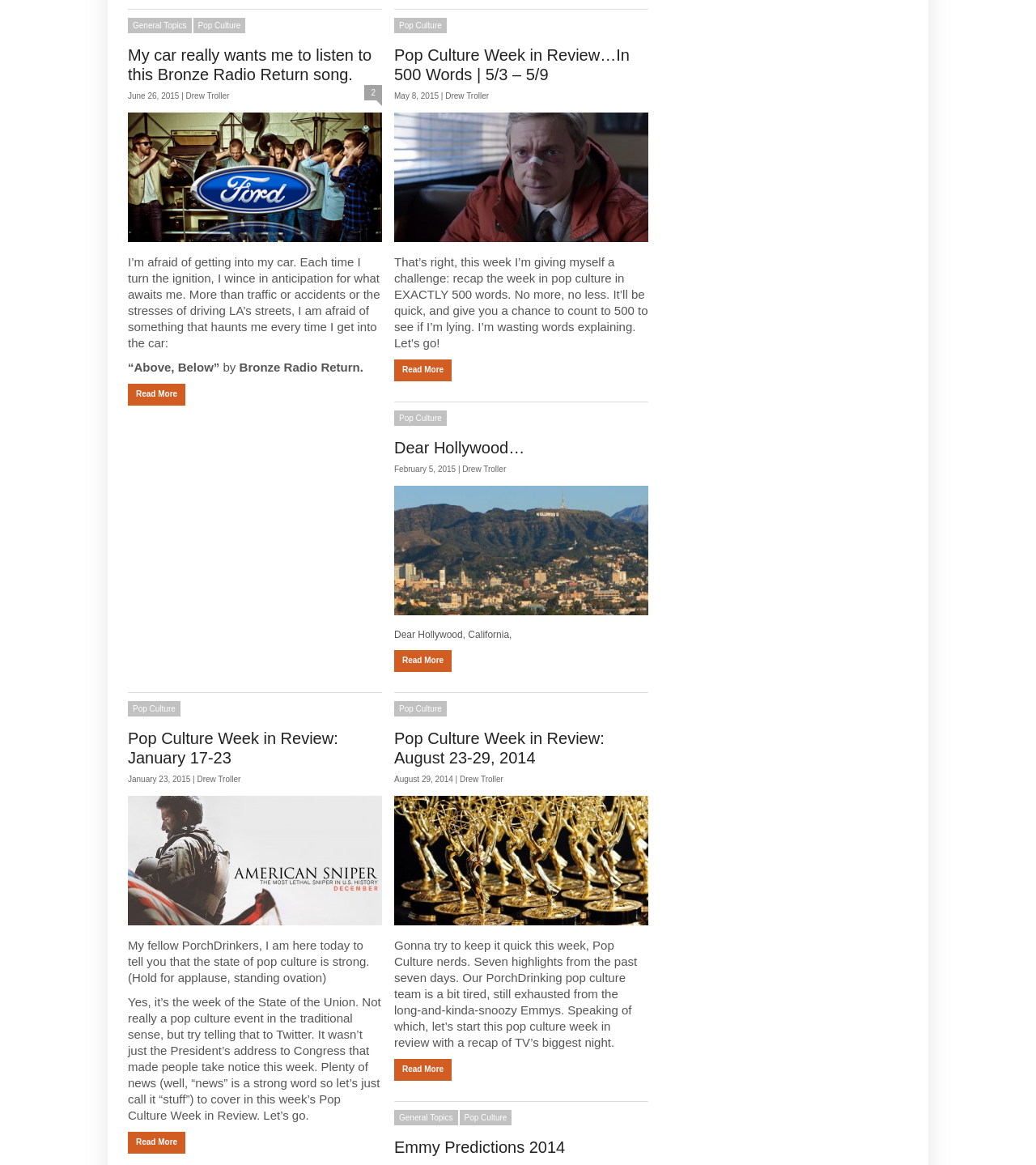Find the bounding box coordinates of the element to click in order to complete this instruction: "Click on 'General Topics'". The bounding box coordinates must be four float numbers between 0 and 1, denoted as [left, top, right, bottom].

[0.123, 0.015, 0.185, 0.028]